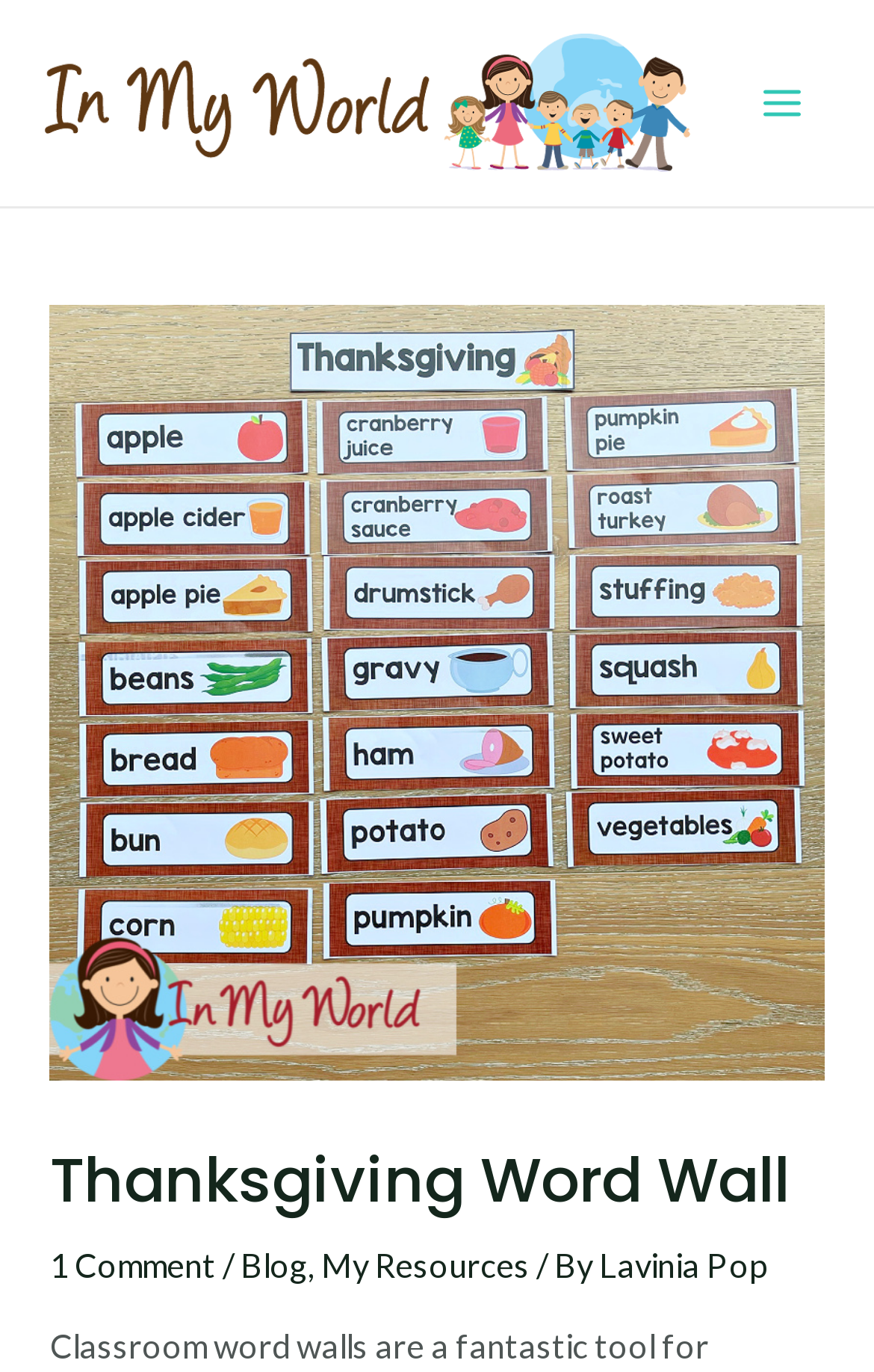Identify the main heading of the webpage and provide its text content.

Thanksgiving Word Wall